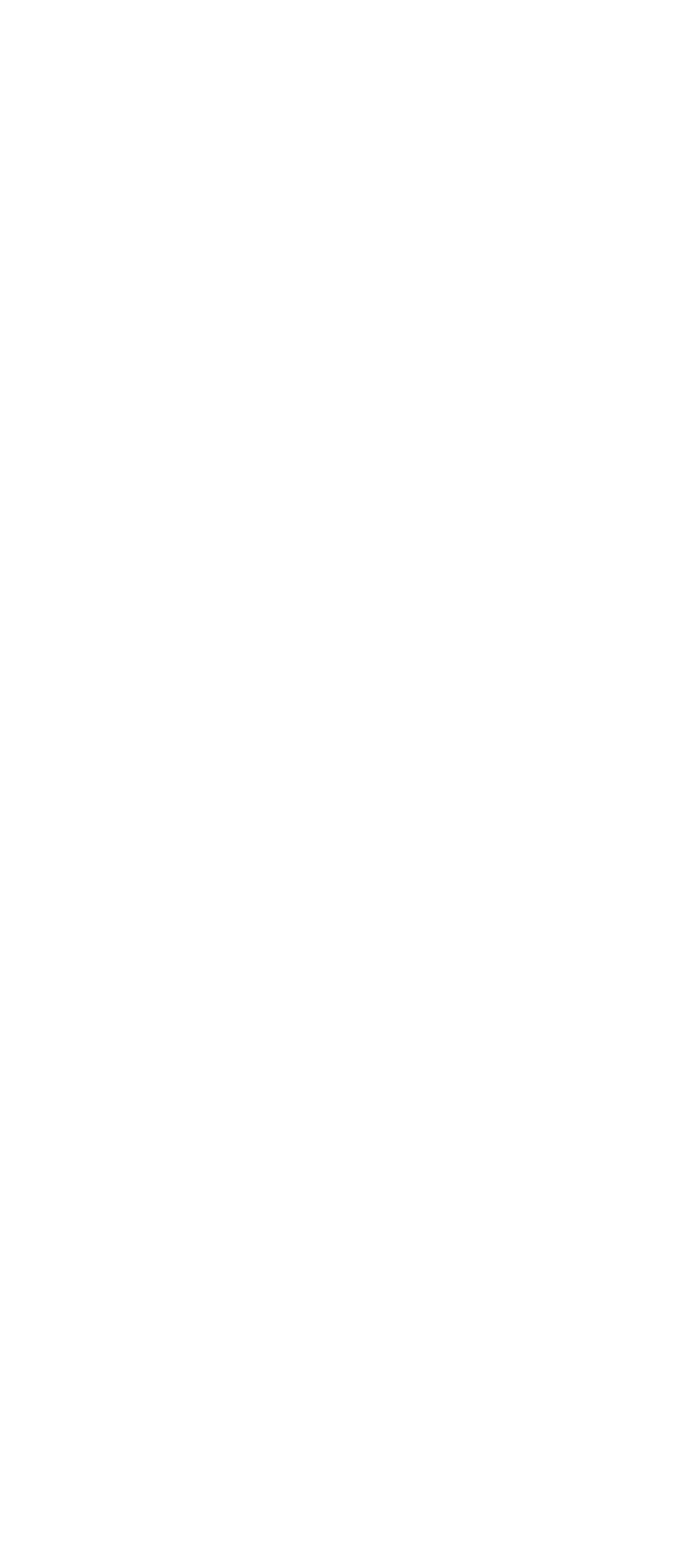Please determine the bounding box coordinates of the element to click on in order to accomplish the following task: "Return to home page". Ensure the coordinates are four float numbers ranging from 0 to 1, i.e., [left, top, right, bottom].

[0.269, 0.886, 0.731, 0.911]